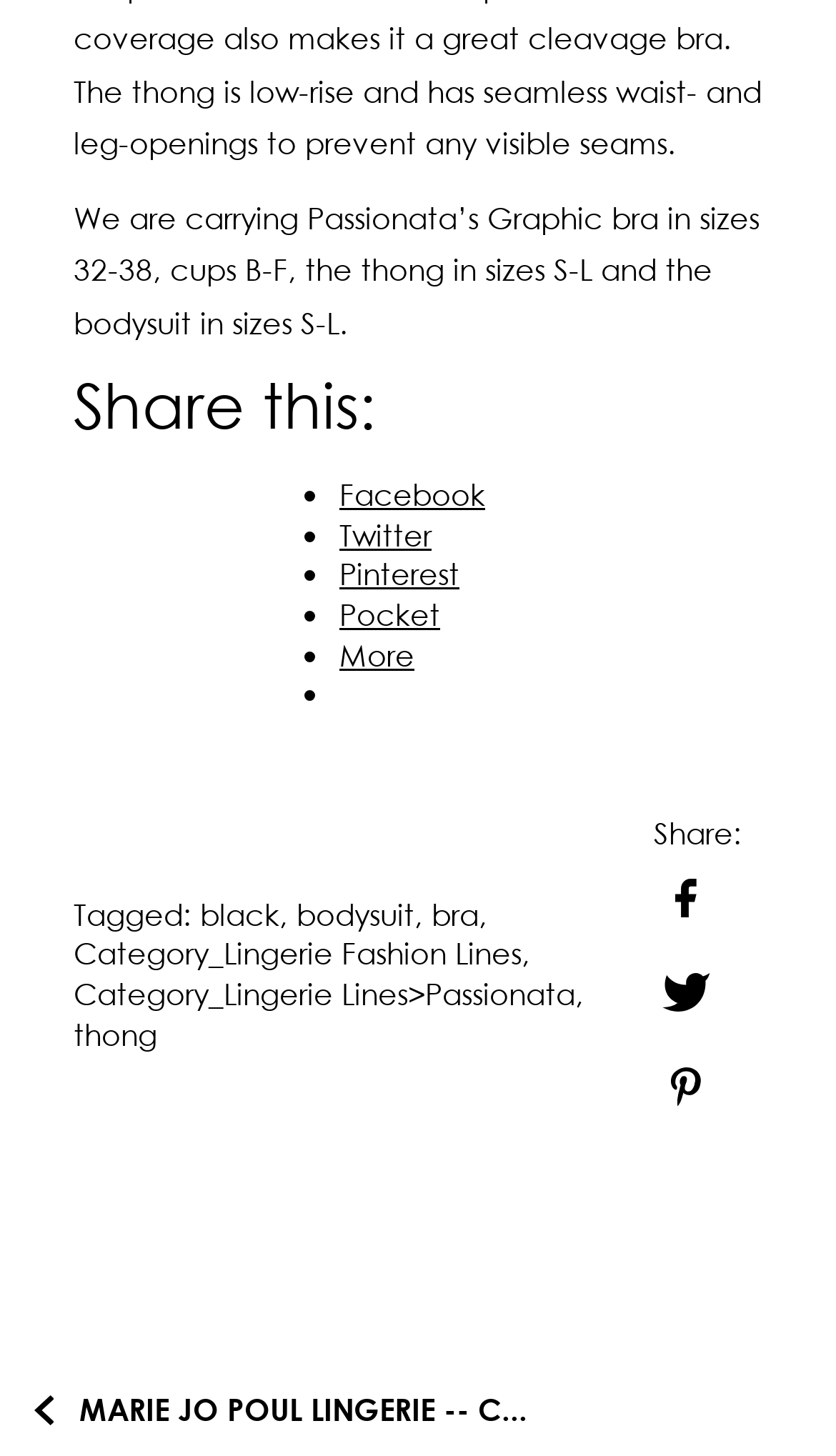Please locate the bounding box coordinates for the element that should be clicked to achieve the following instruction: "View Passionata’s Graphic bra". Ensure the coordinates are given as four float numbers between 0 and 1, i.e., [left, top, right, bottom].

[0.088, 0.136, 0.909, 0.233]